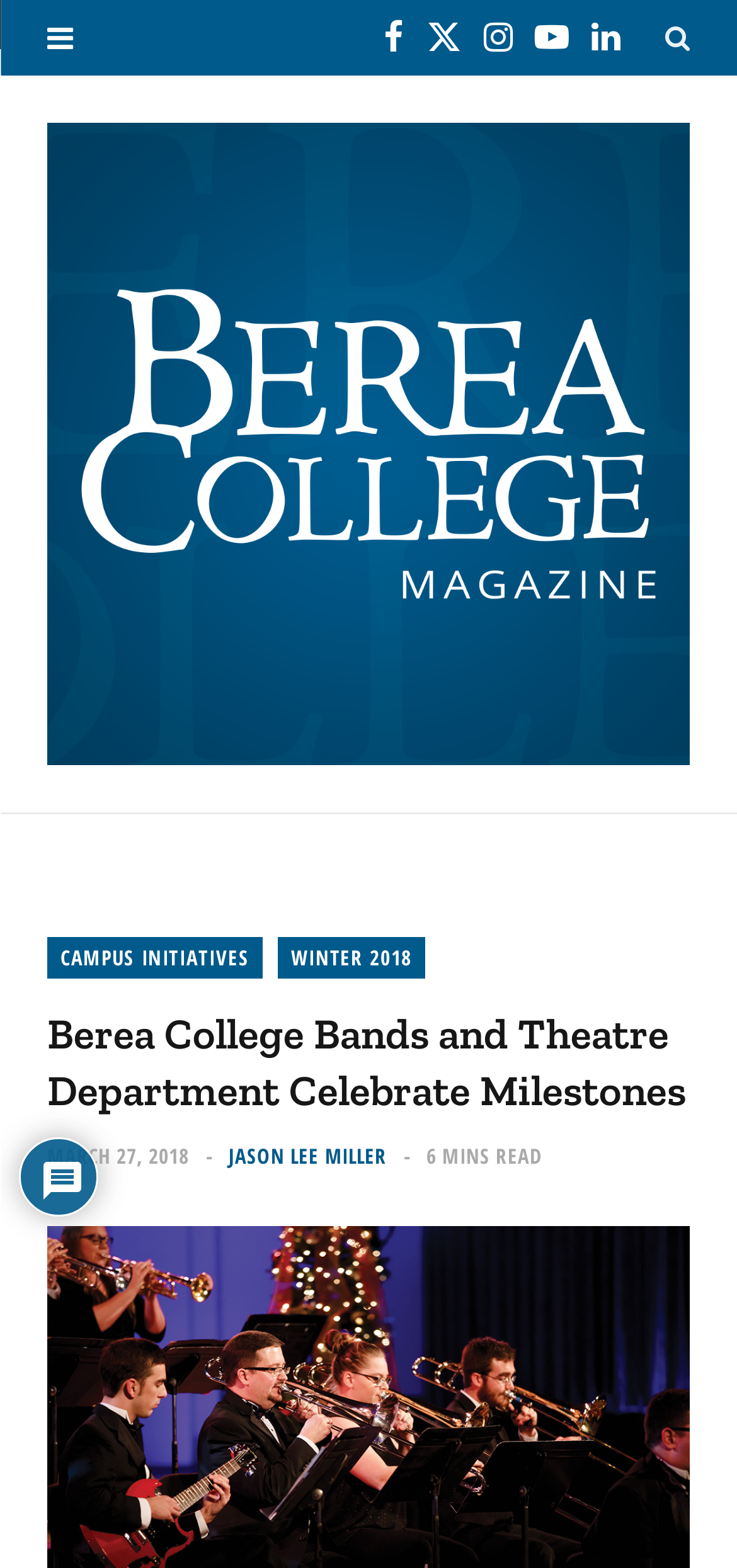Locate the coordinates of the bounding box for the clickable region that fulfills this instruction: "Read the article about campus initiatives".

[0.064, 0.598, 0.356, 0.624]